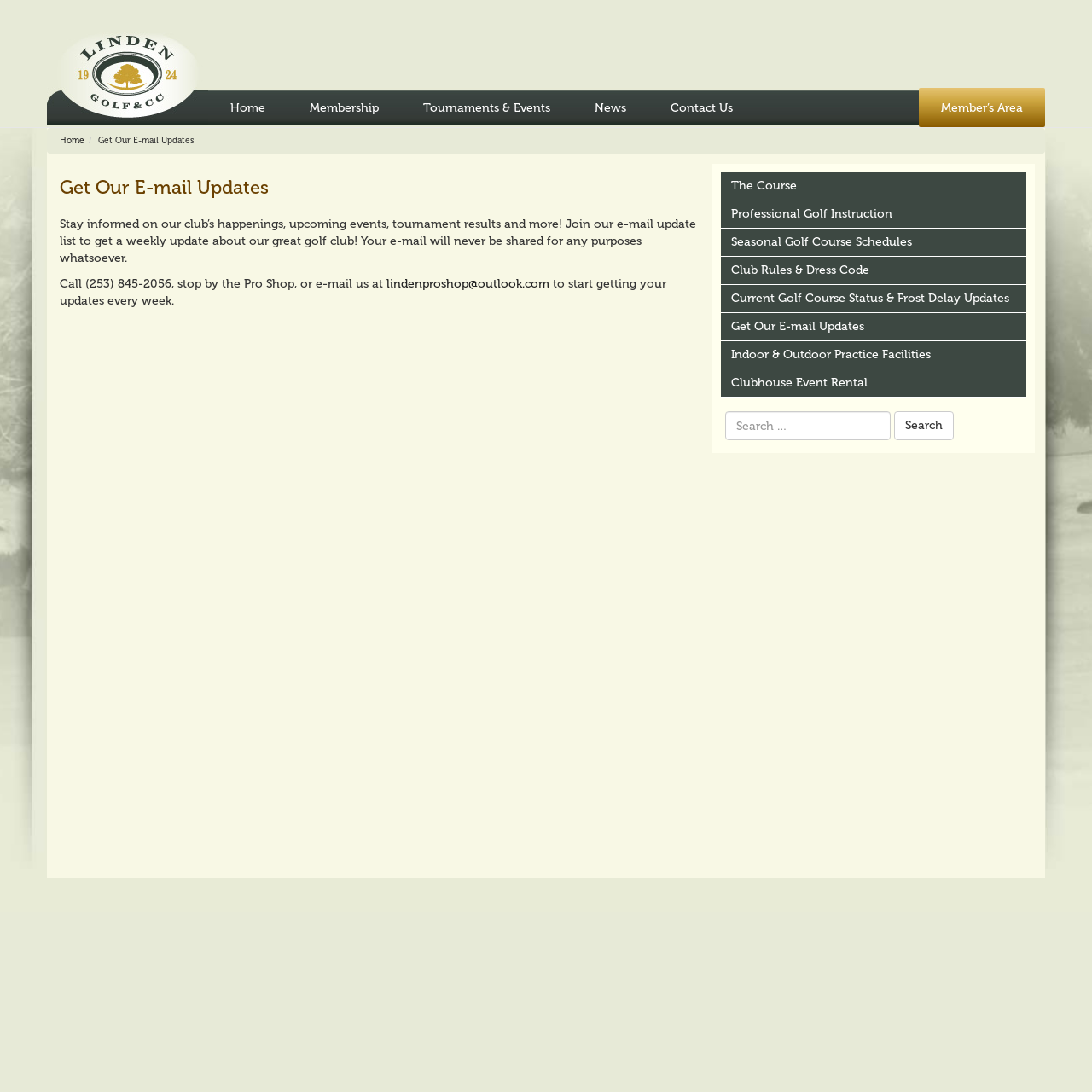Give the bounding box coordinates for this UI element: "Member’s Area". The coordinates should be four float numbers between 0 and 1, arranged as [left, top, right, bottom].

[0.841, 0.08, 0.957, 0.116]